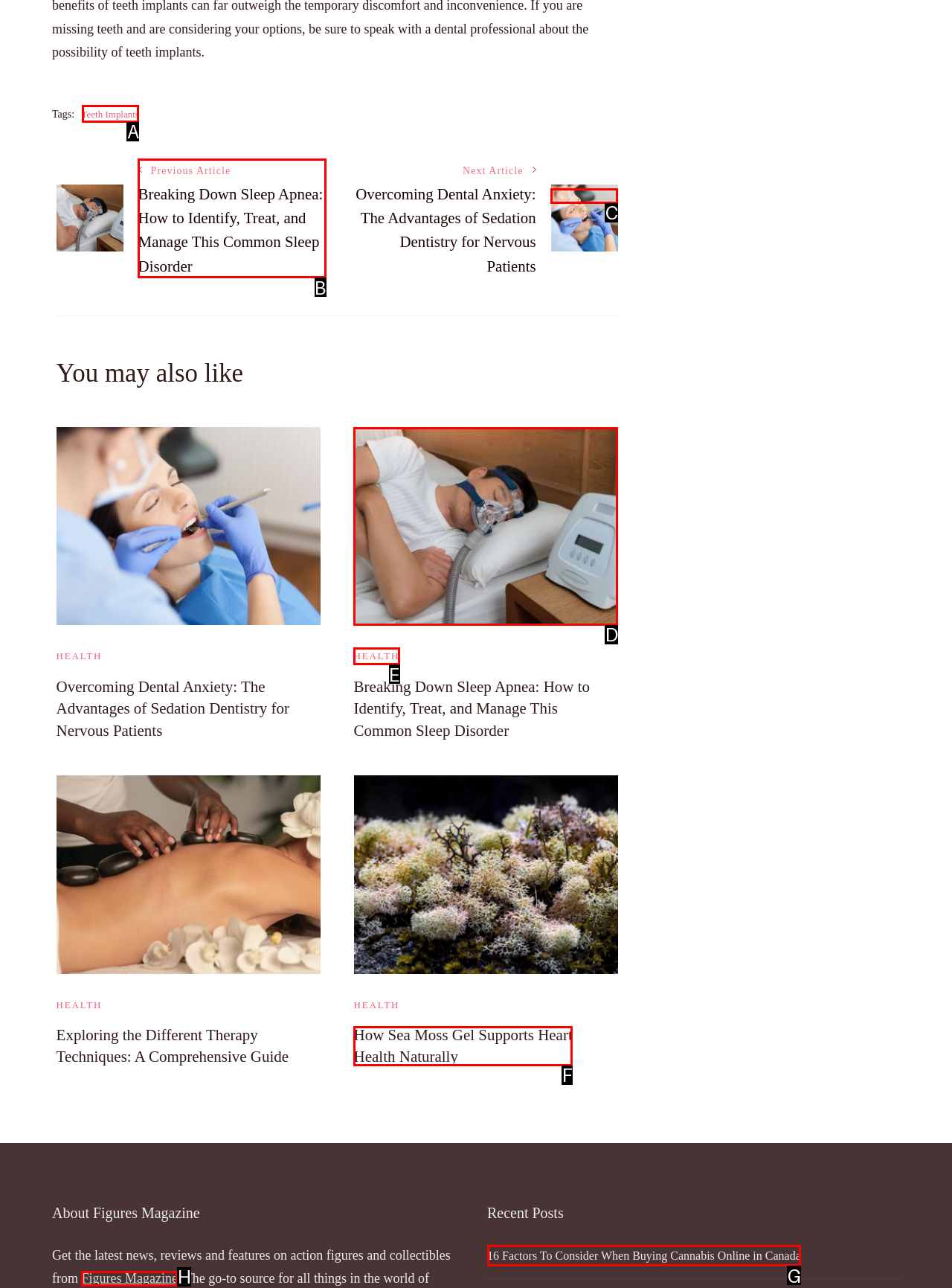Identify the HTML element you need to click to achieve the task: Click on the 'Teeth Implants' tag. Respond with the corresponding letter of the option.

A